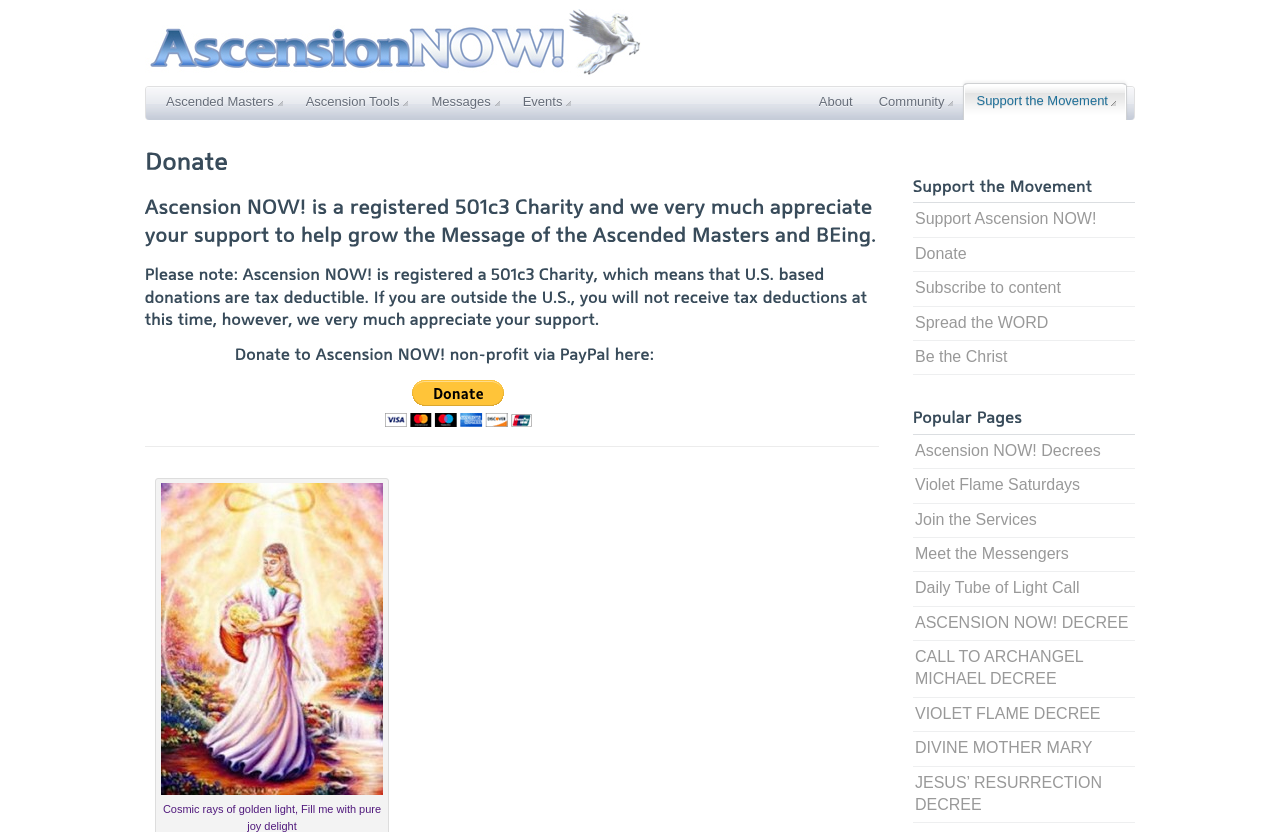Please mark the bounding box coordinates of the area that should be clicked to carry out the instruction: "Click on the 'Ascended Masters' link".

[0.12, 0.107, 0.229, 0.141]